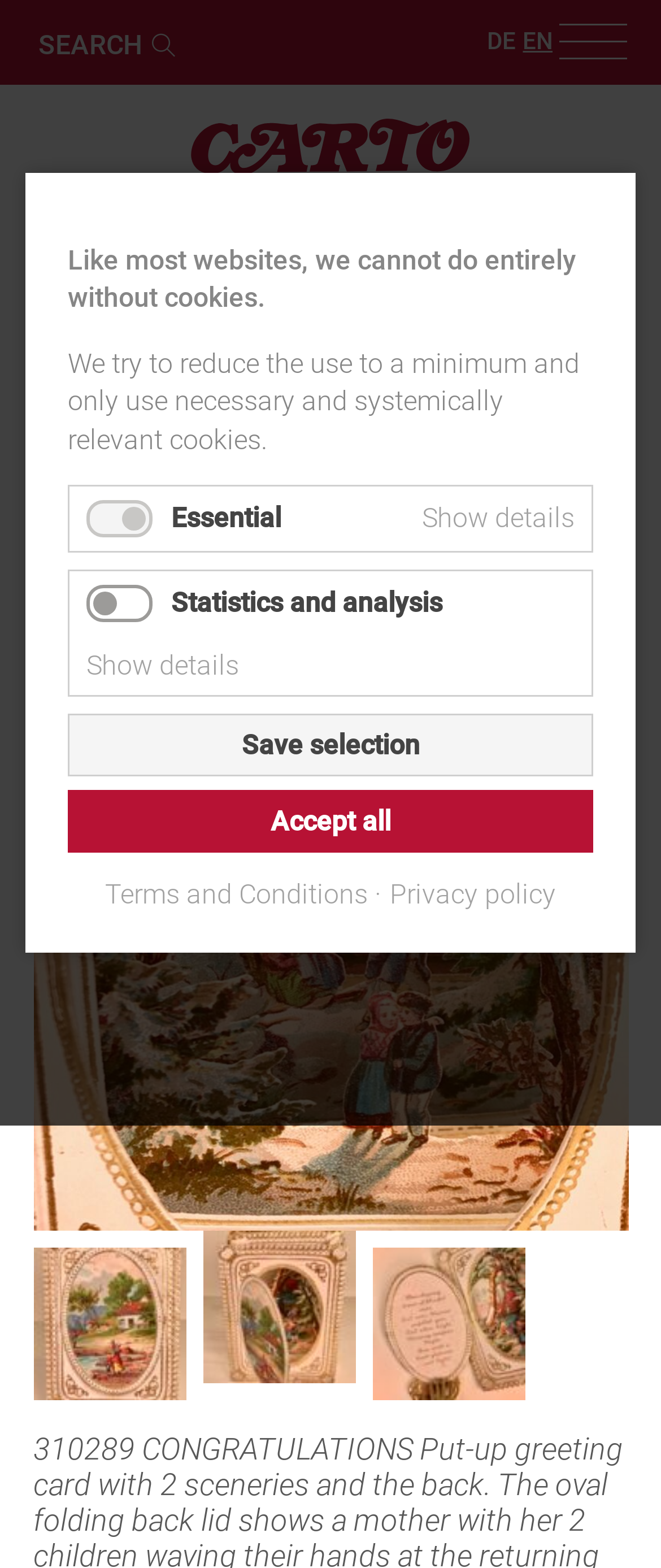Please specify the bounding box coordinates for the clickable region that will help you carry out the instruction: "Click on the image".

[0.282, 0.076, 0.718, 0.238]